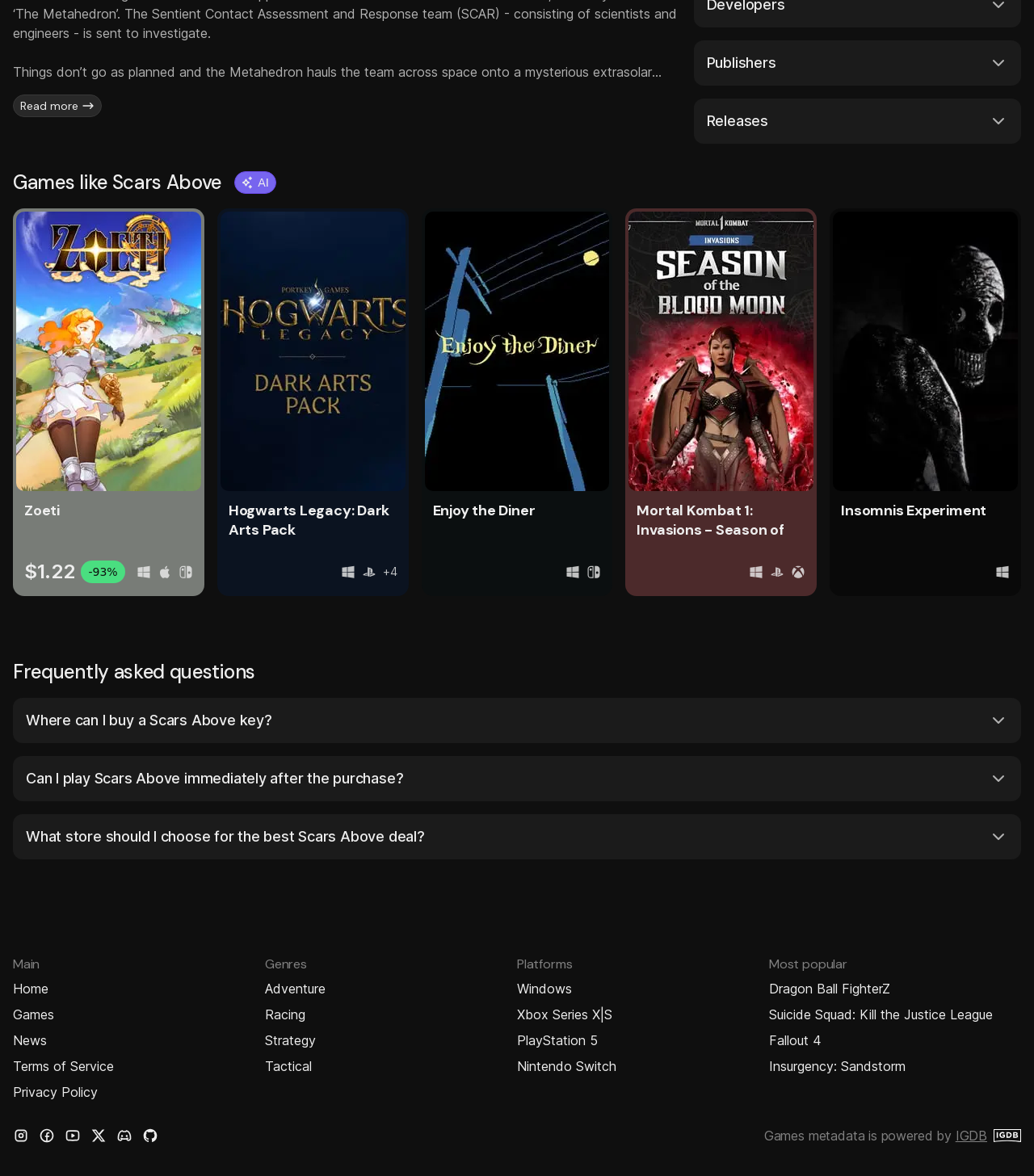Can you specify the bounding box coordinates of the area that needs to be clicked to fulfill the following instruction: "Go to the 'Home' page"?

[0.012, 0.832, 0.11, 0.849]